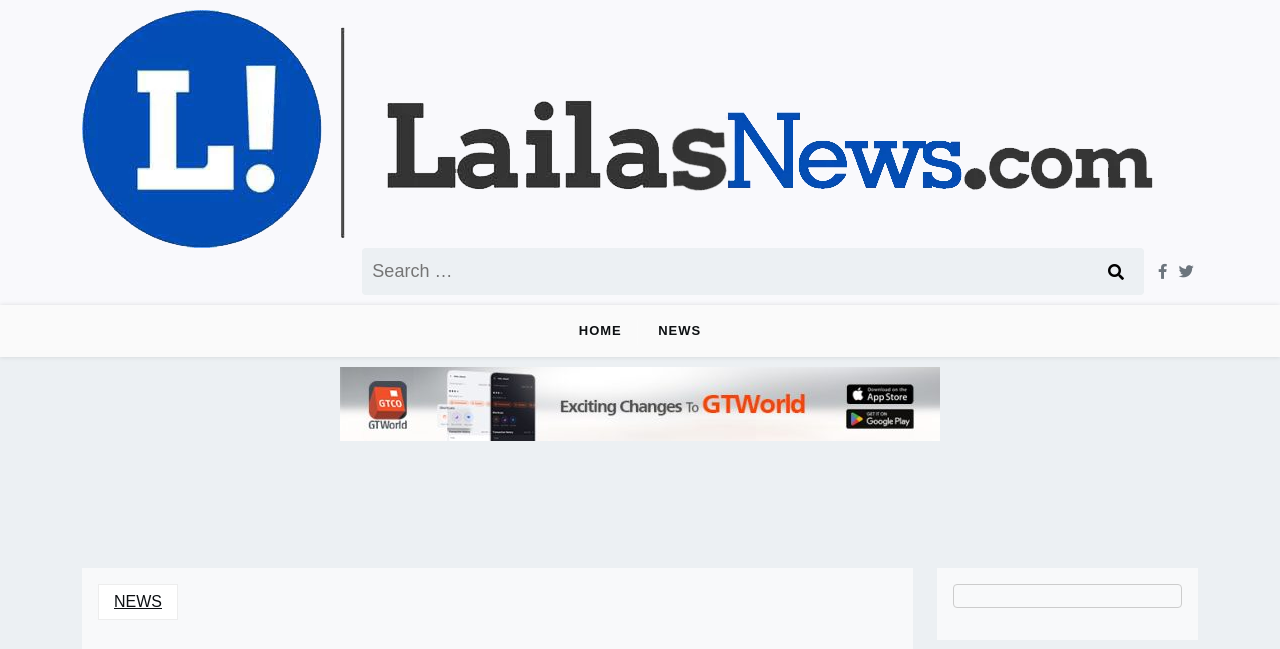Provide a short answer to the following question with just one word or phrase: What is the logo of the website?

Lailasnews